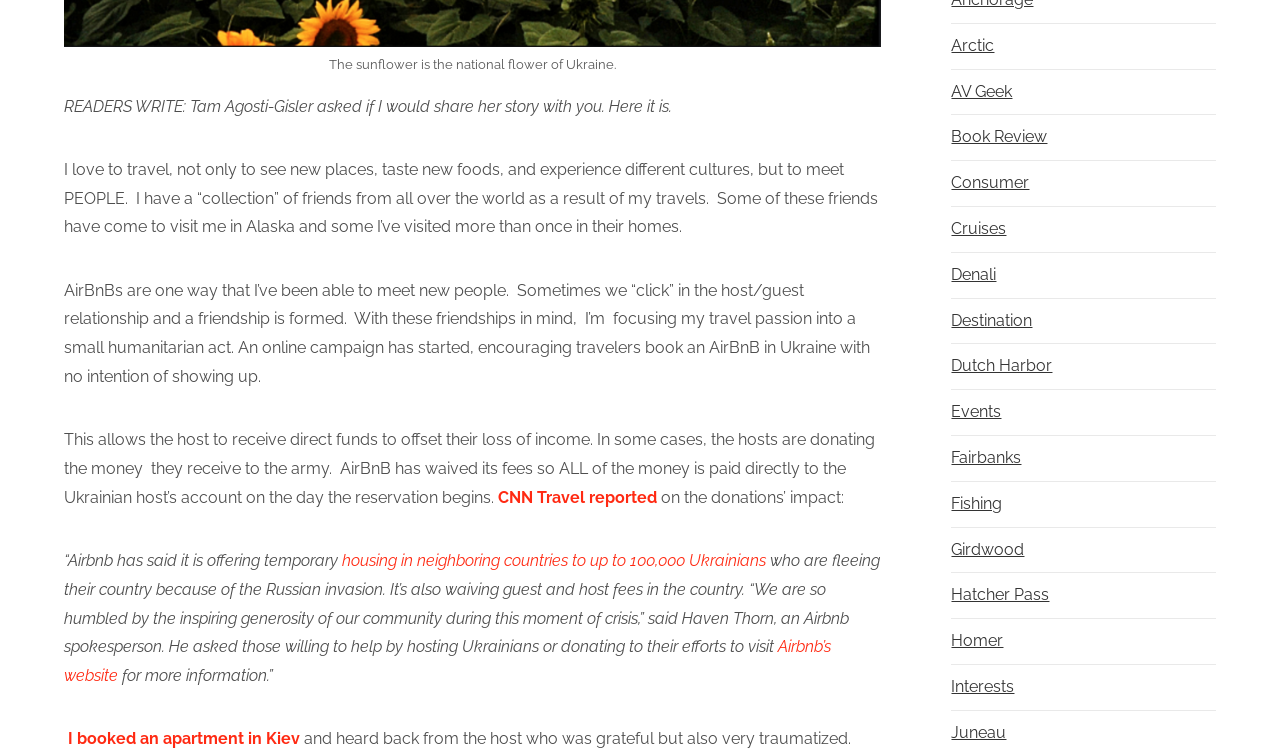Identify the bounding box coordinates of the clickable section necessary to follow the following instruction: "Explore 'Destination'". The coordinates should be presented as four float numbers from 0 to 1, i.e., [left, top, right, bottom].

[0.743, 0.395, 0.807, 0.454]